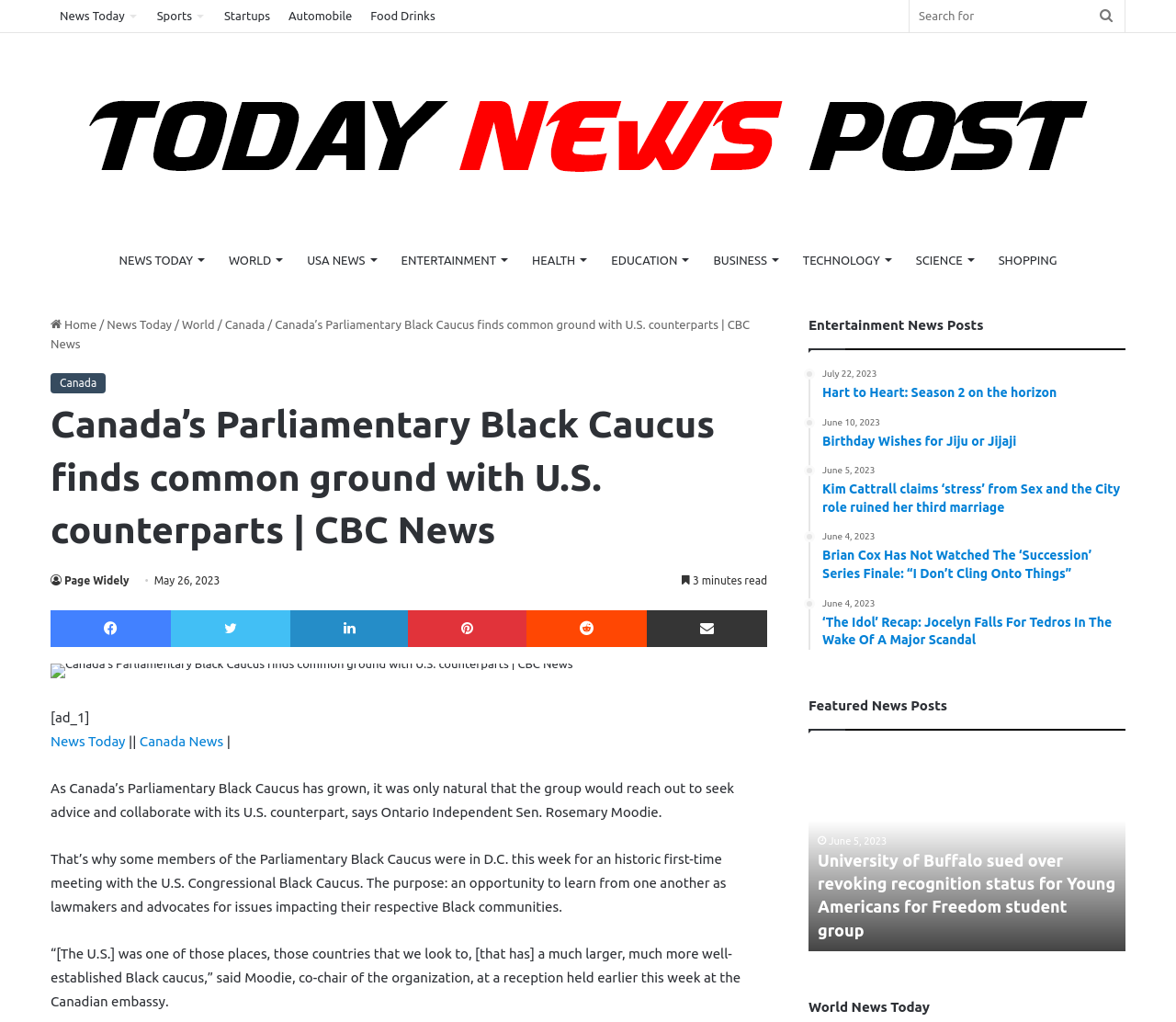Please identify the bounding box coordinates of the element on the webpage that should be clicked to follow this instruction: "Search for news". The bounding box coordinates should be given as four float numbers between 0 and 1, formatted as [left, top, right, bottom].

[0.773, 0.0, 0.956, 0.031]